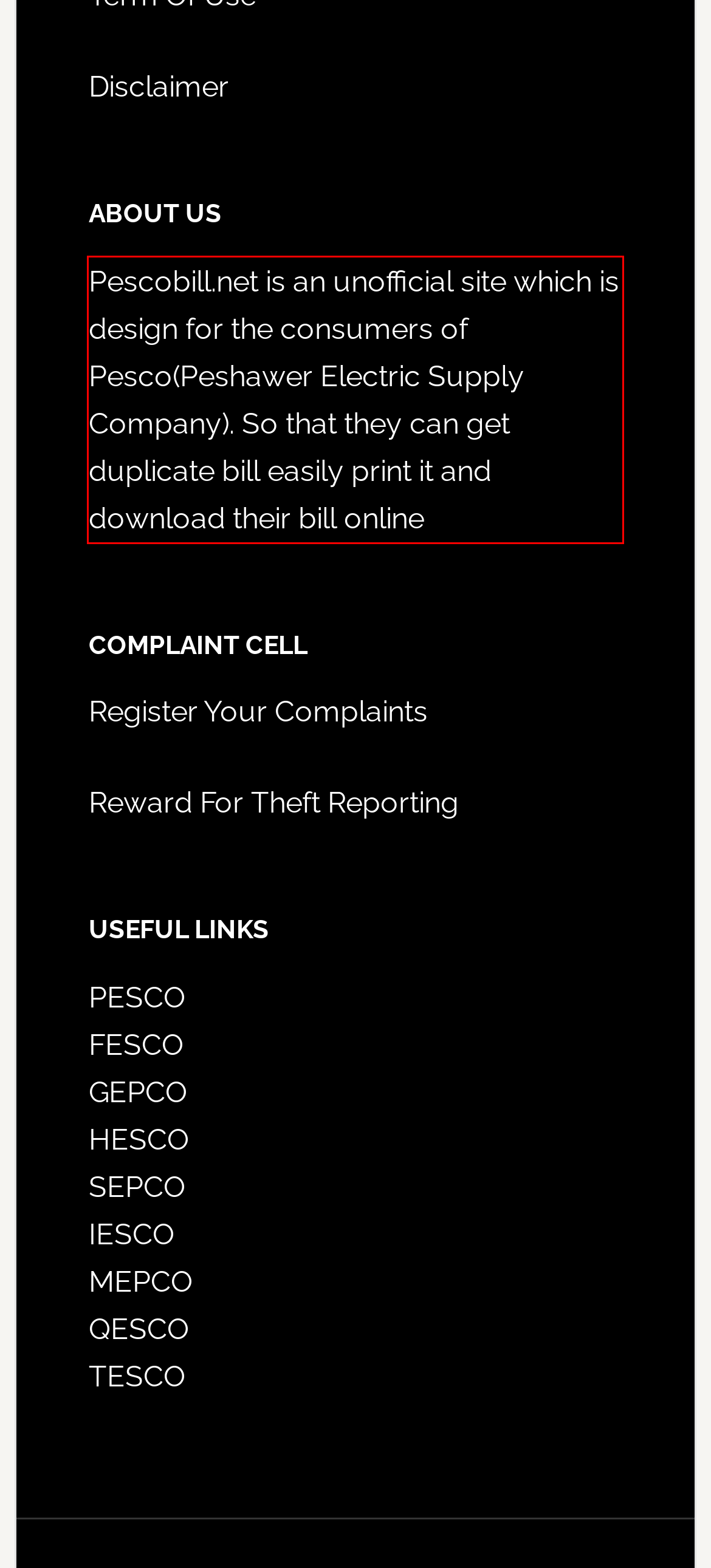Identify the text inside the red bounding box on the provided webpage screenshot by performing OCR.

Pescobill.net is an unofficial site which is design for the consumers of Pesco(Peshawer Electric Supply Company). So that they can get duplicate bill easily print it and download their bill online